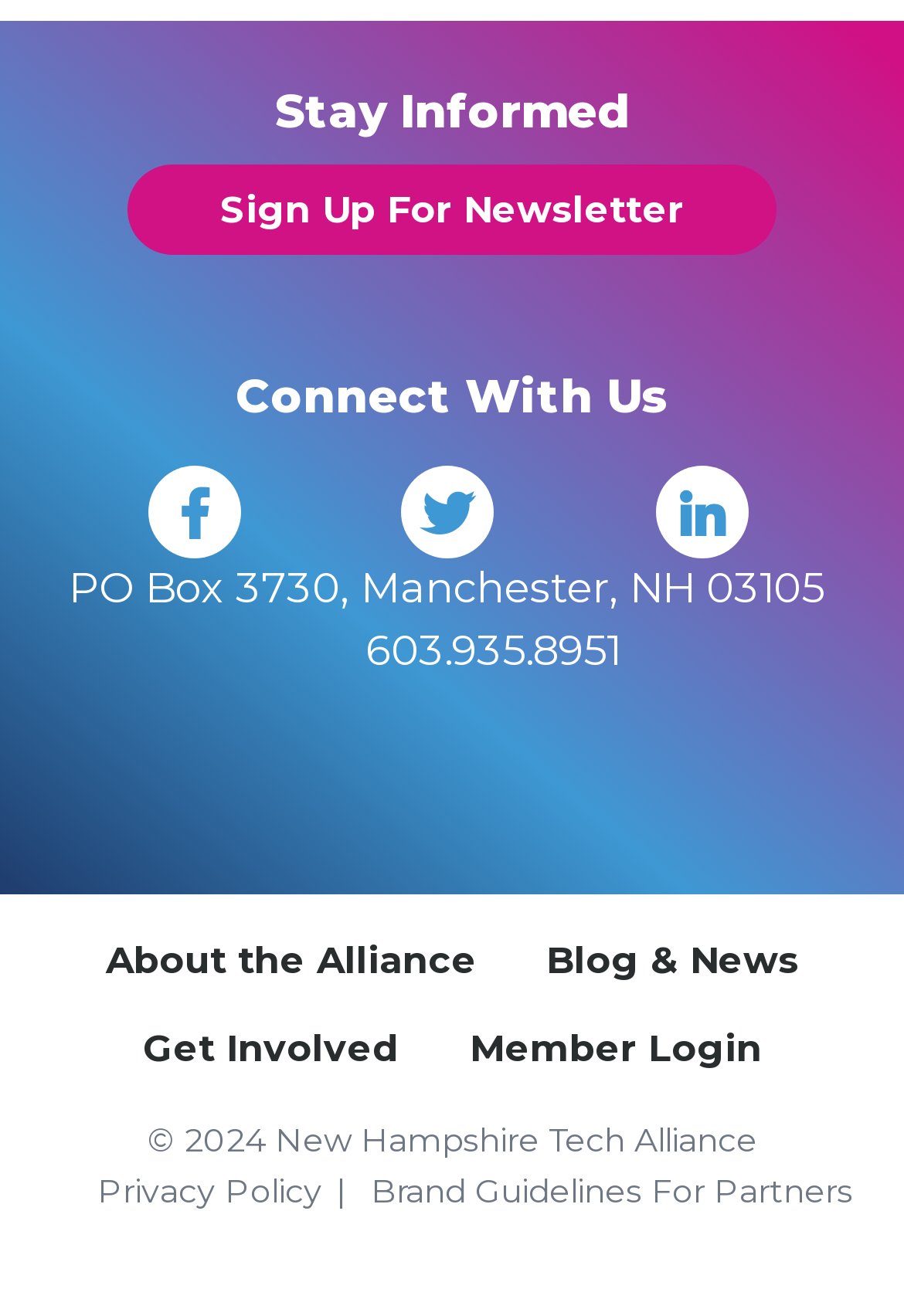What is the copyright year of the New Hampshire Tech Alliance website?
Look at the screenshot and give a one-word or phrase answer.

2024